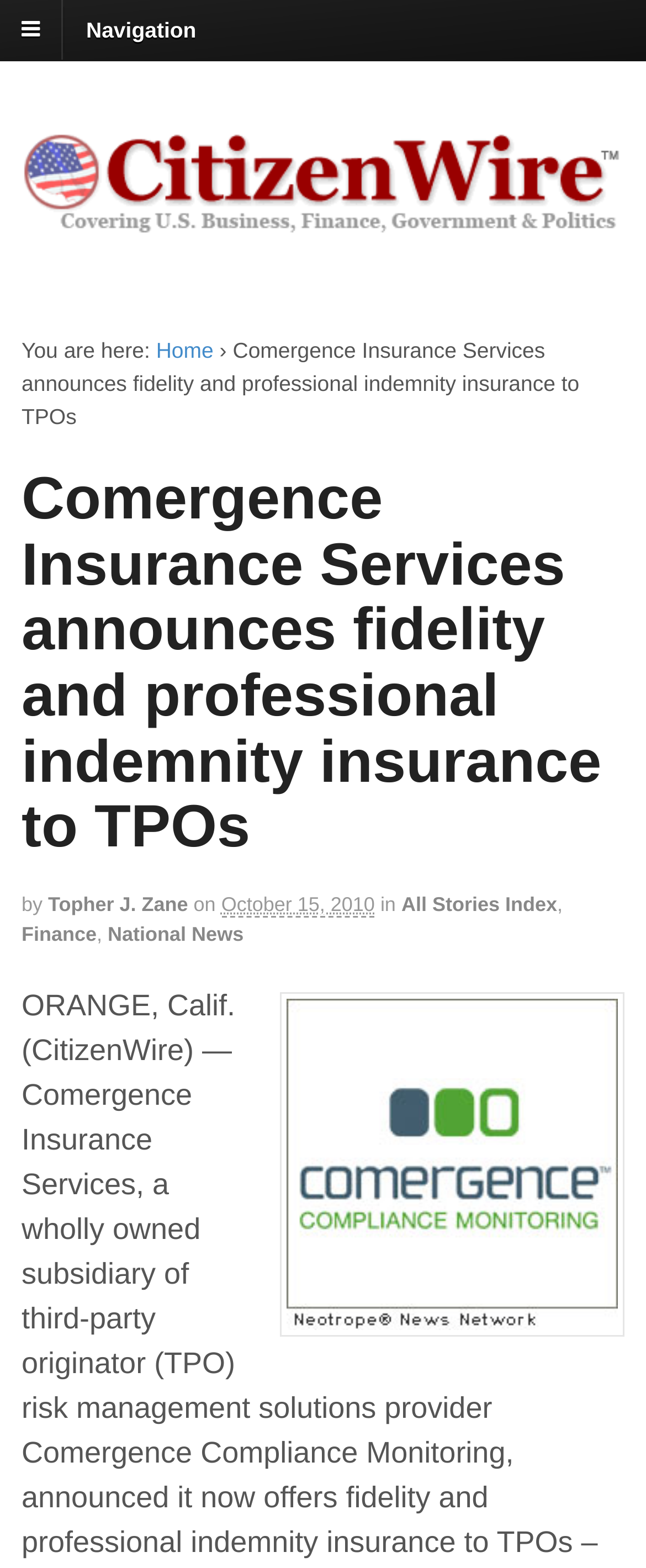Please provide a brief answer to the question using only one word or phrase: 
What is the date of the article?

October 15, 2010